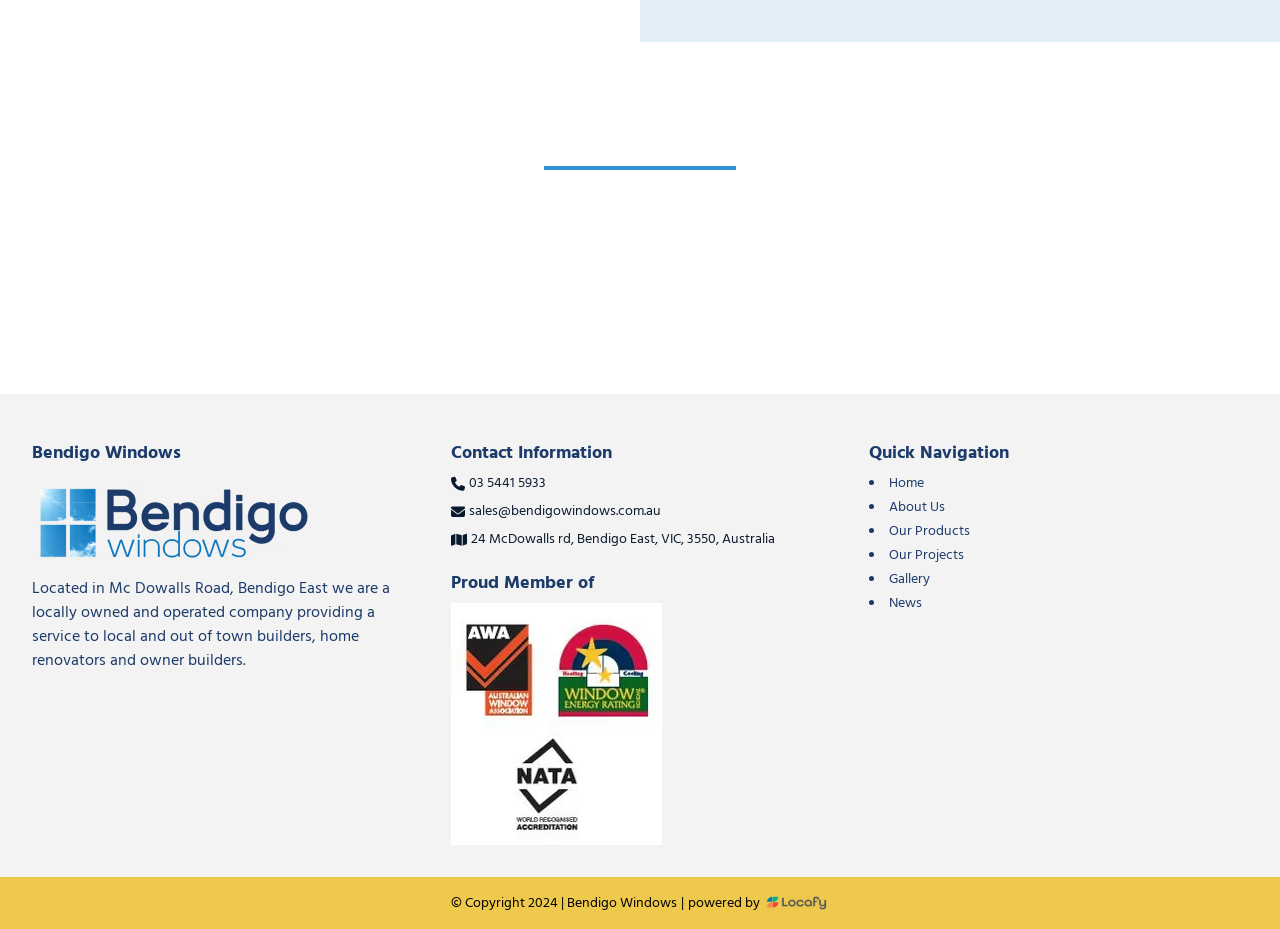What is the name of the company?
Give a single word or phrase as your answer by examining the image.

Bendigo Windows